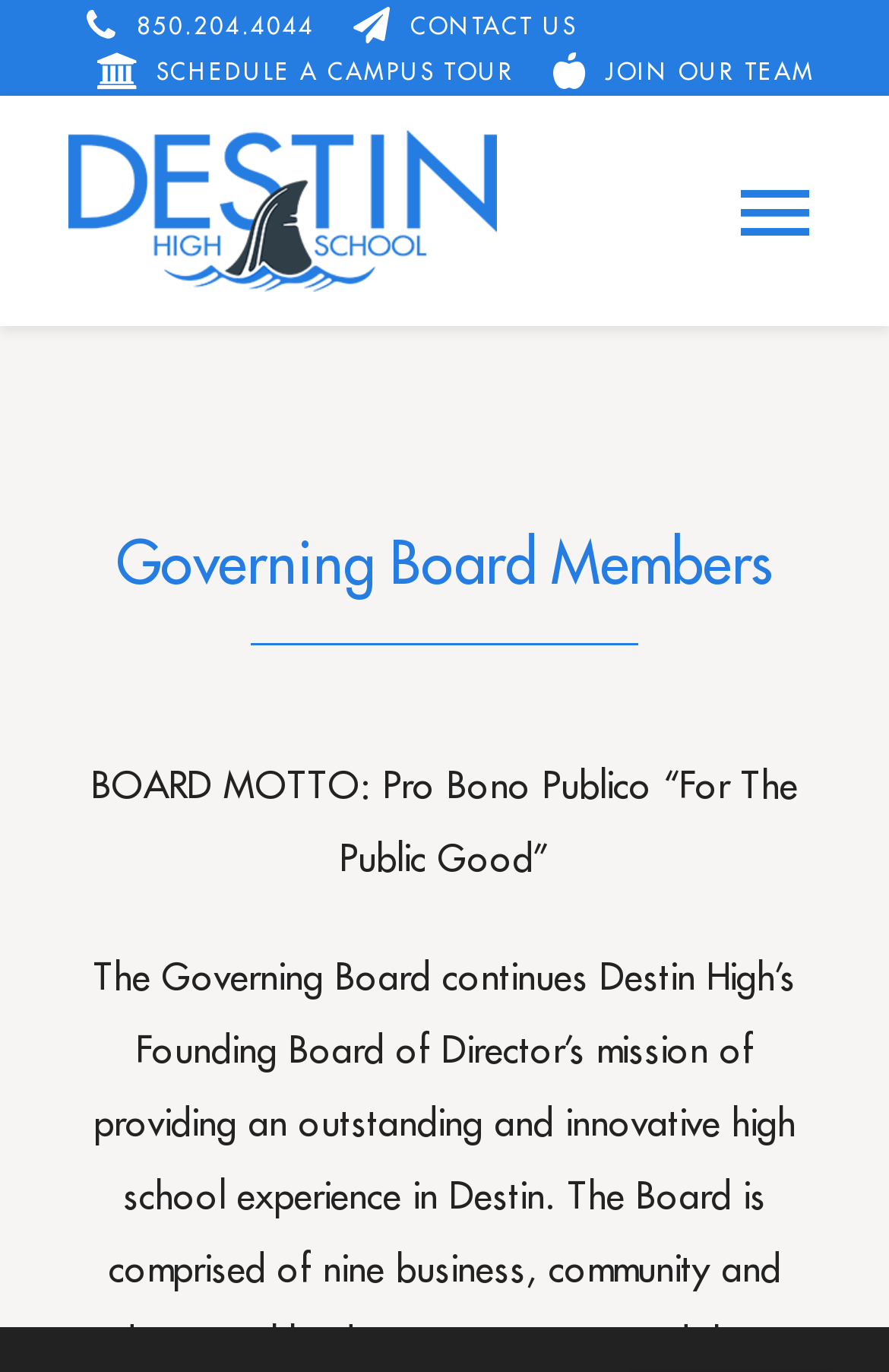Based on the image, please elaborate on the answer to the following question:
How many links are in the DHS Top Secondary Menu?

I counted the number of link elements under the 'DHS Top Secondary Menu' navigation element, which are '850.204.4044', 'CONTACT US', 'SCHEDULE A CAMPUS TOUR', and 'JOIN OUR TEAM'.